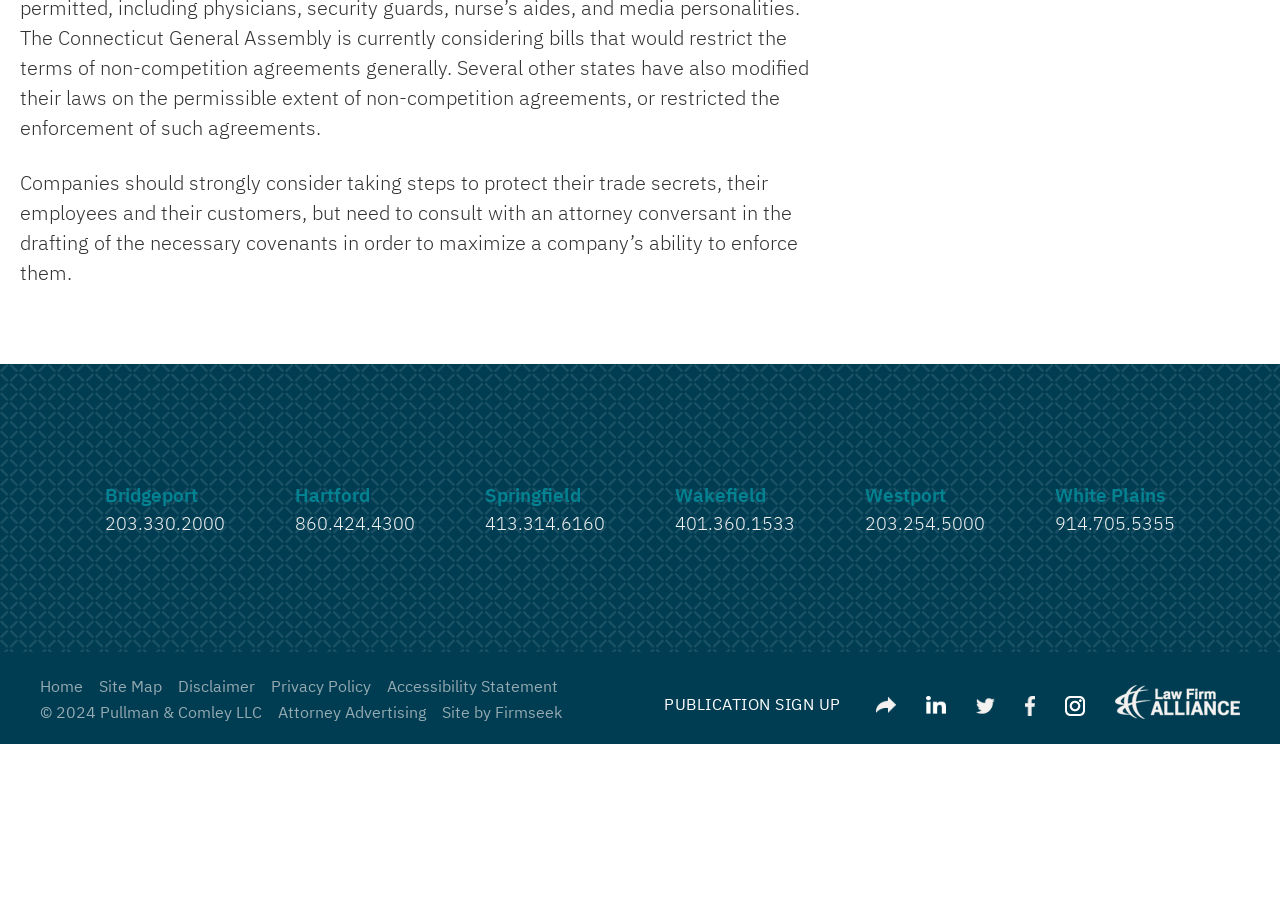Please determine the bounding box coordinates of the element to click in order to execute the following instruction: "Click on the 'PUBLICATION SIGN UP' link". The coordinates should be four float numbers between 0 and 1, specified as [left, top, right, bottom].

[0.519, 0.76, 0.661, 0.787]